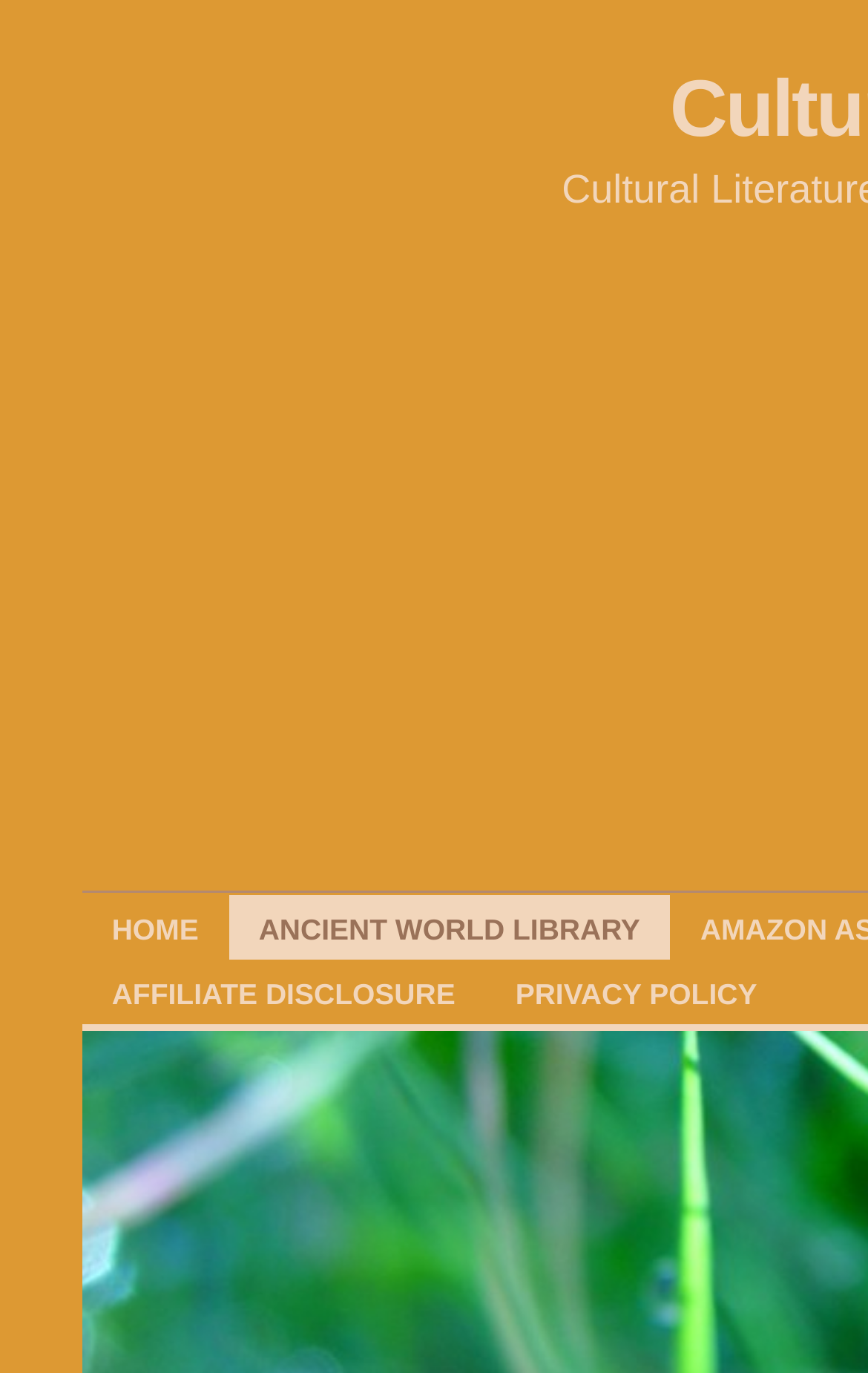Provide the bounding box coordinates of the HTML element this sentence describes: "Privacy Policy". The bounding box coordinates consist of four float numbers between 0 and 1, i.e., [left, top, right, bottom].

[0.095, 0.794, 0.922, 0.841]